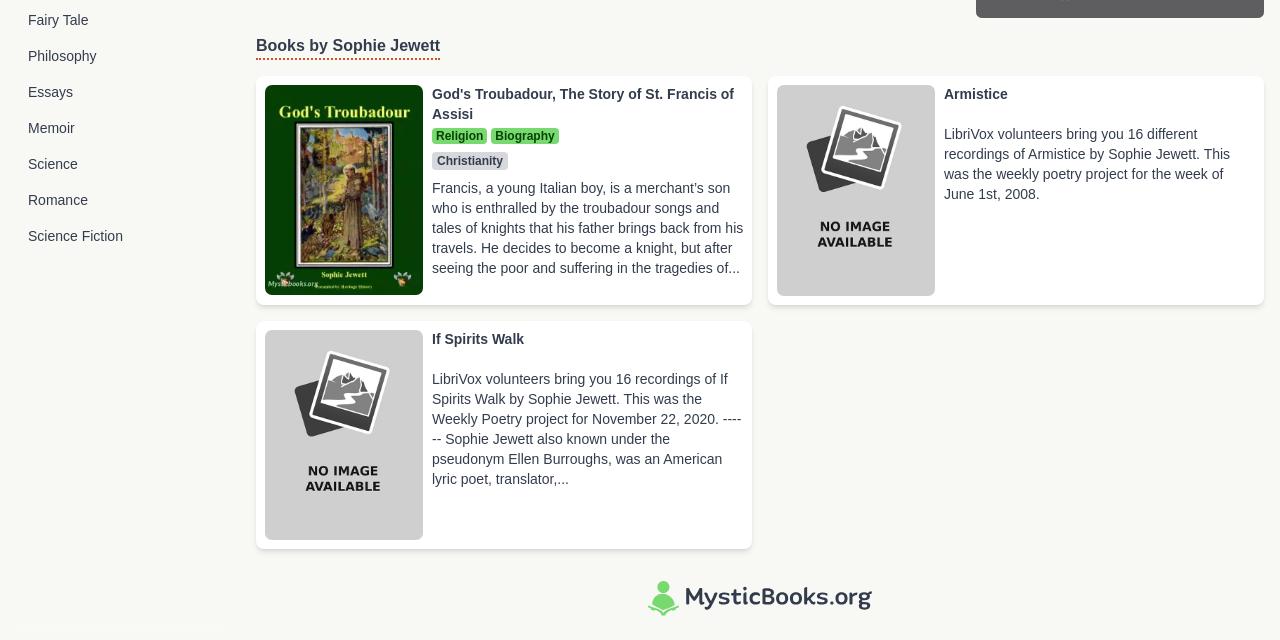Locate the UI element described by Science in the provided webpage screenshot. Return the bounding box coordinates in the format (top-left x, top-left y, bottom-right x, bottom-right y), ensuring all values are between 0 and 1.

[0.012, 0.231, 0.175, 0.281]